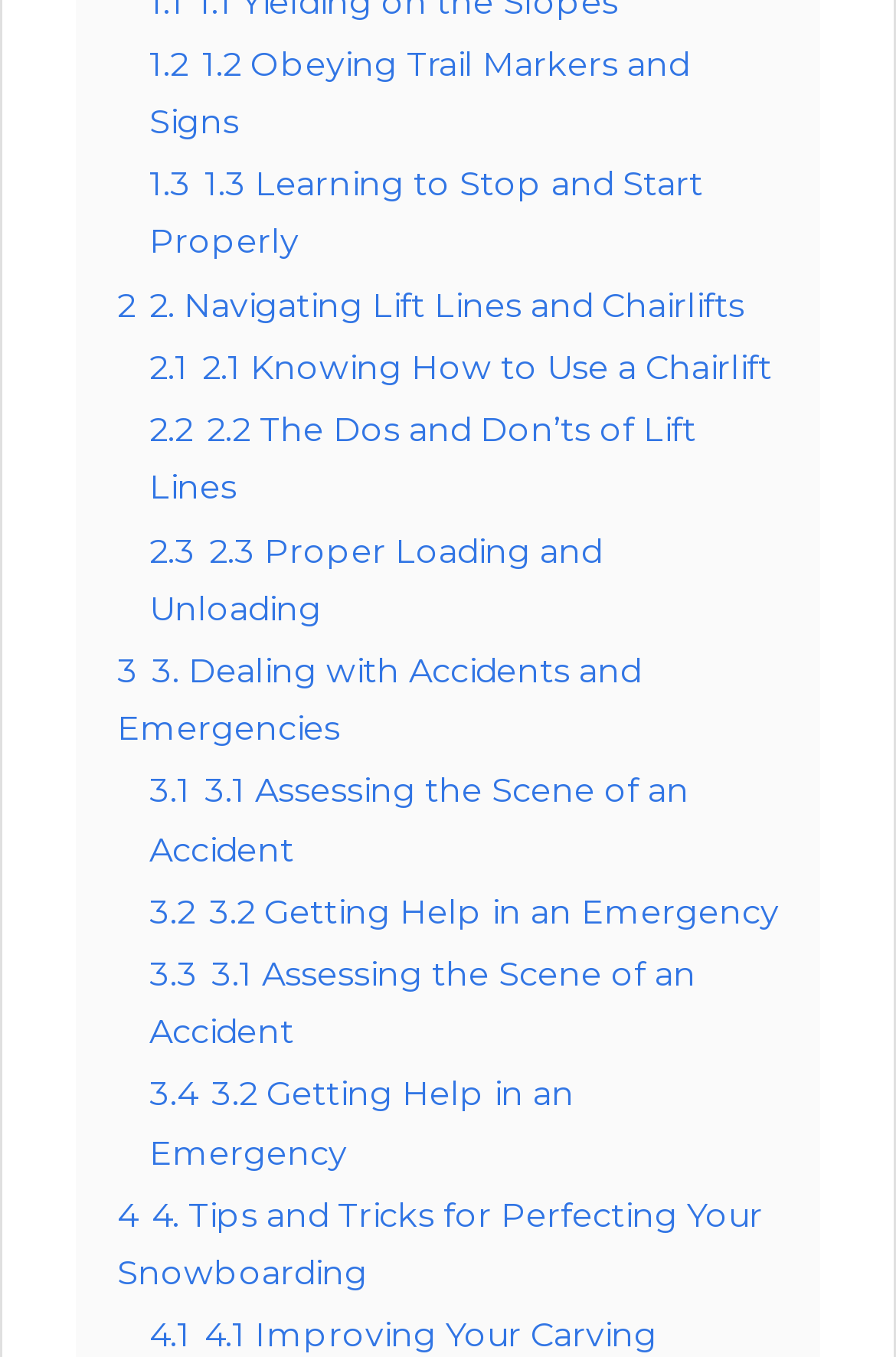What is the last subtopic in the webpage?
Please provide a detailed and thorough answer to the question.

I looked at the last subtopic in the webpage, which is '3.4 Getting Help in an Emergency'. This subtopic seems to be about getting help in an emergency situation while snowboarding.